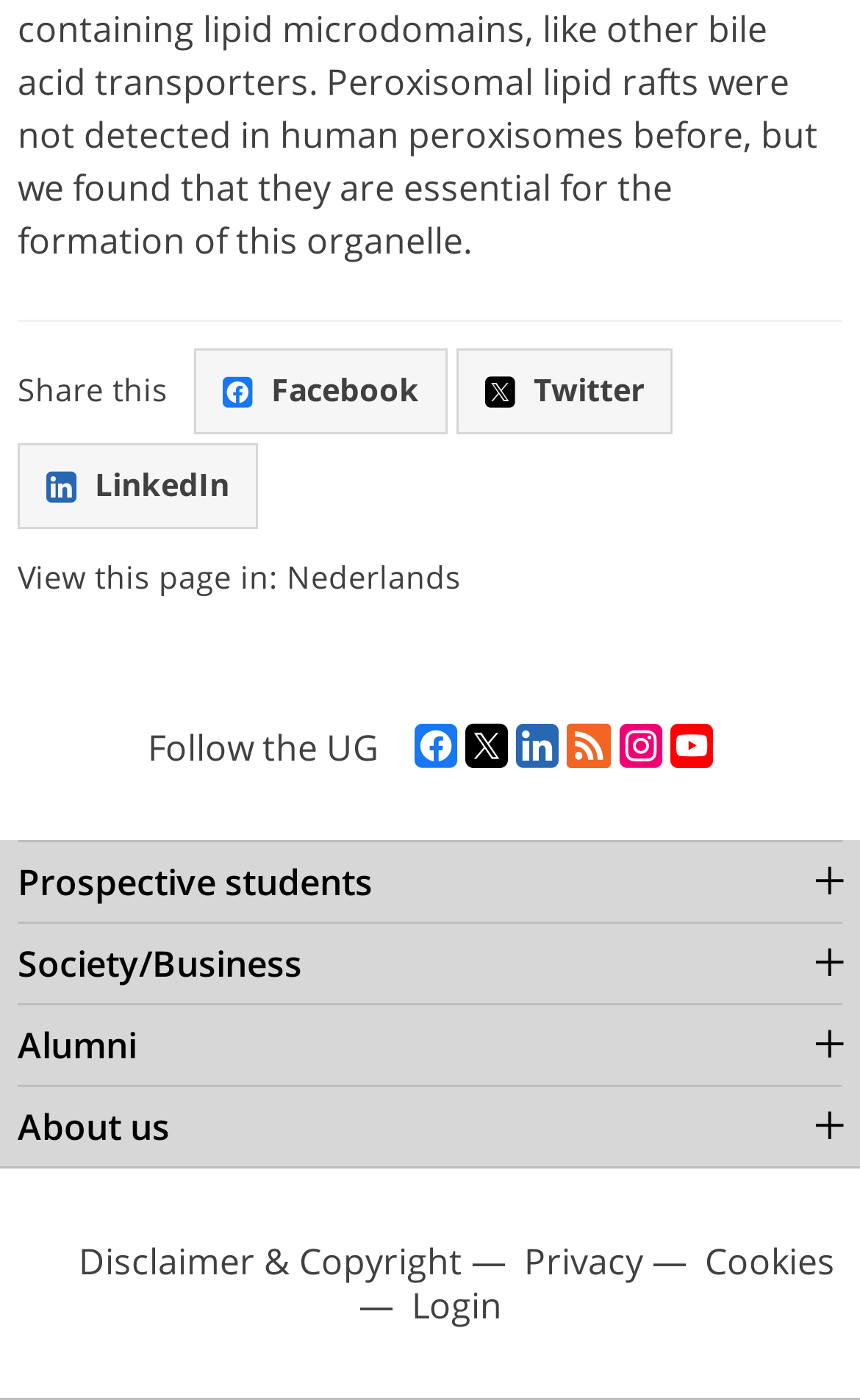Please identify the bounding box coordinates of the clickable area that will fulfill the following instruction: "View Disclaimer & Copyright". The coordinates should be in the format of four float numbers between 0 and 1, i.e., [left, top, right, bottom].

[0.091, 0.885, 0.537, 0.916]